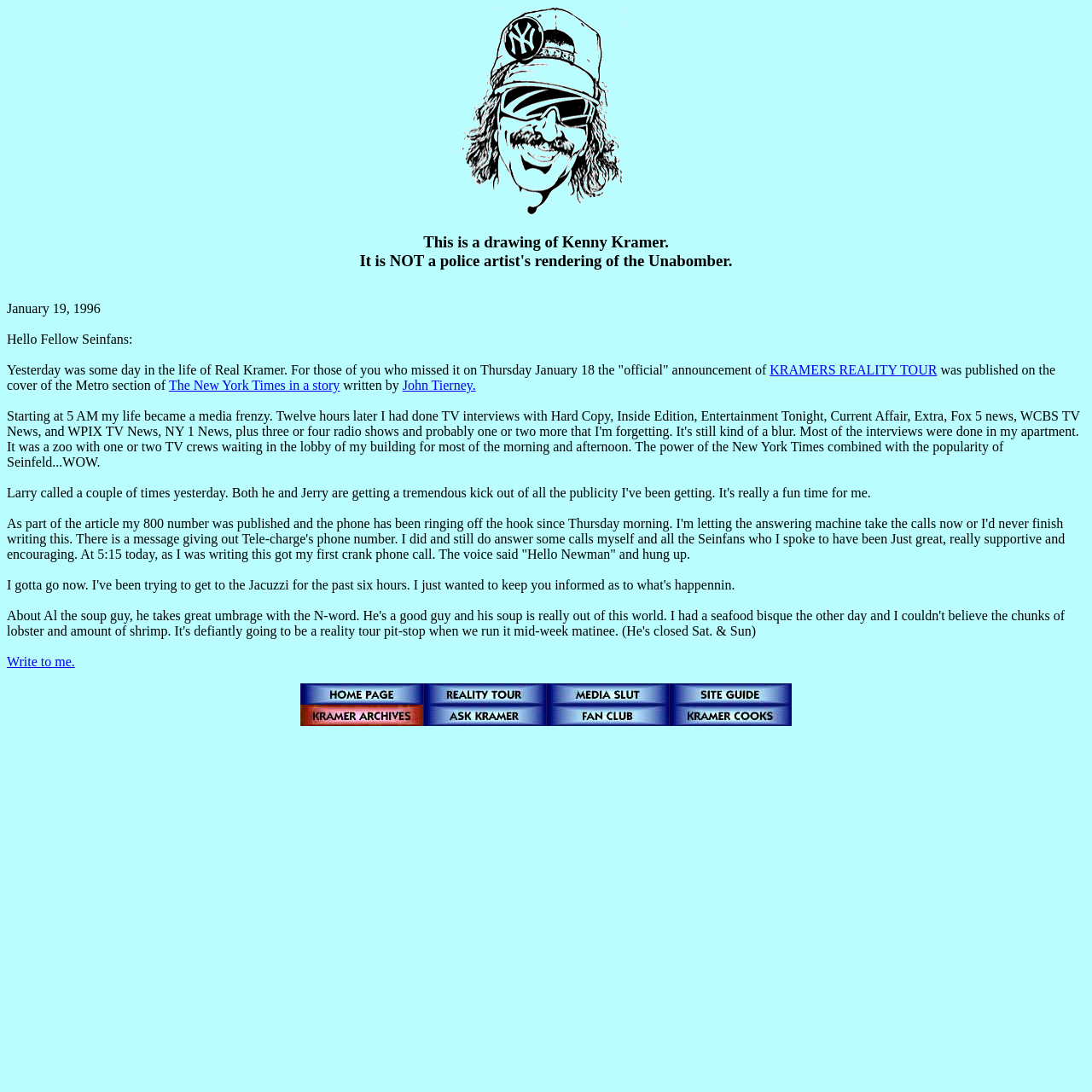Answer the following in one word or a short phrase: 
What is the date mentioned in the text?

January 19, 1996